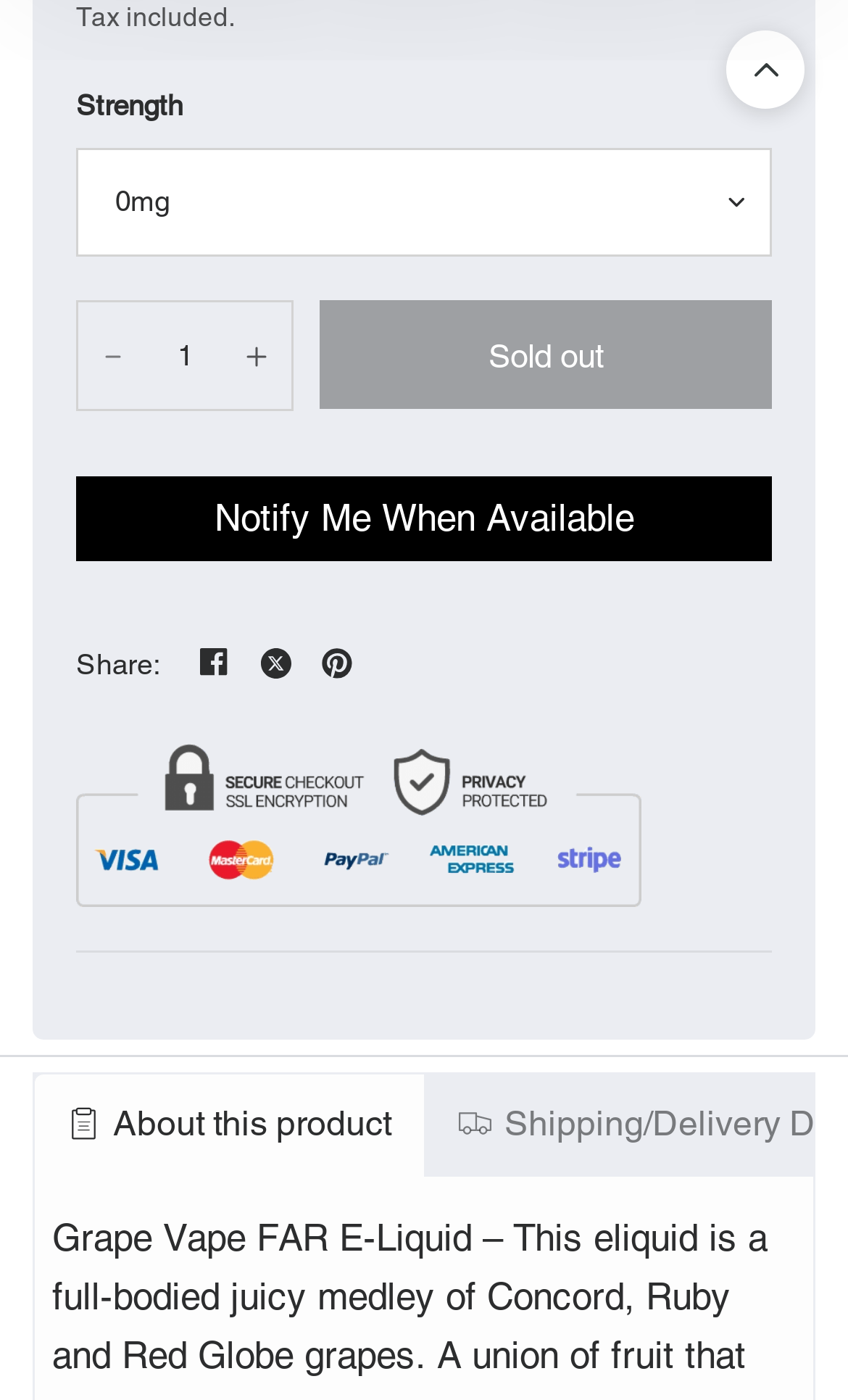Determine the bounding box coordinates of the region to click in order to accomplish the following instruction: "Increase quantity". Provide the coordinates as four float numbers between 0 and 1, specifically [left, top, right, bottom].

[0.262, 0.216, 0.344, 0.293]